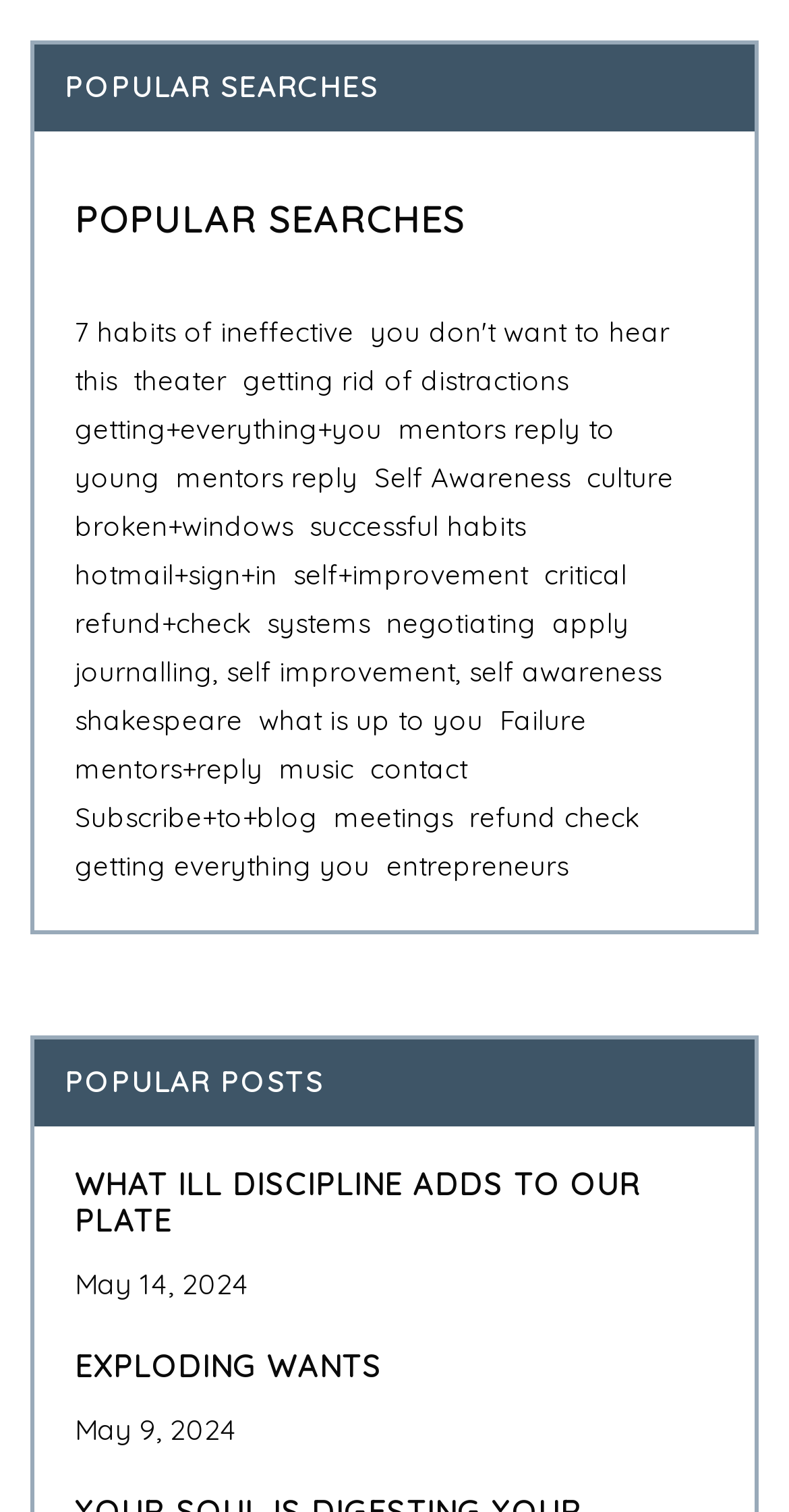Could you highlight the region that needs to be clicked to execute the instruction: "Read 'WHAT ILL DISCIPLINE ADDS TO OUR PLATE'"?

[0.095, 0.771, 0.813, 0.82]